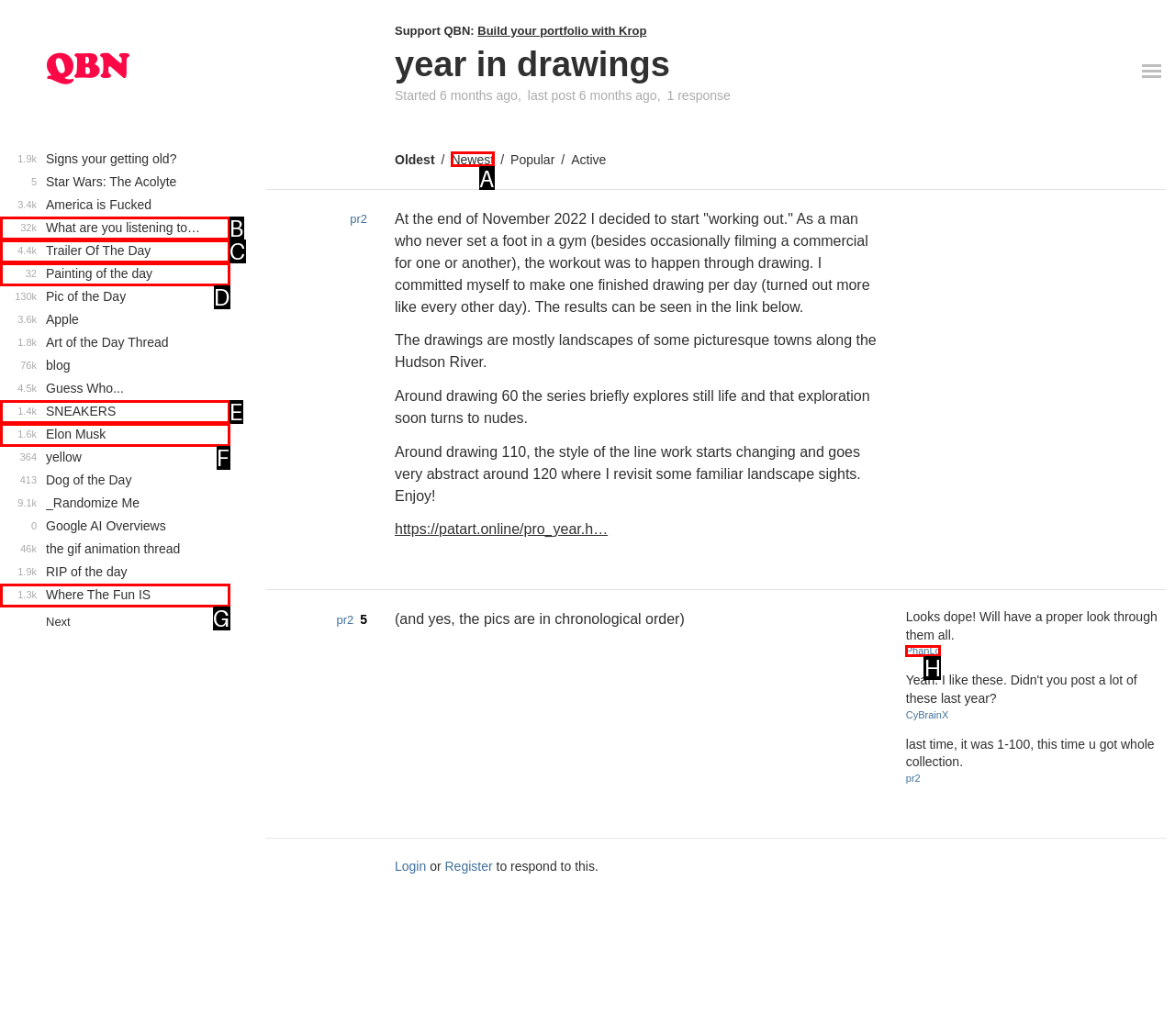Pick the option that best fits the description: SNEAKERS. Reply with the letter of the matching option directly.

E